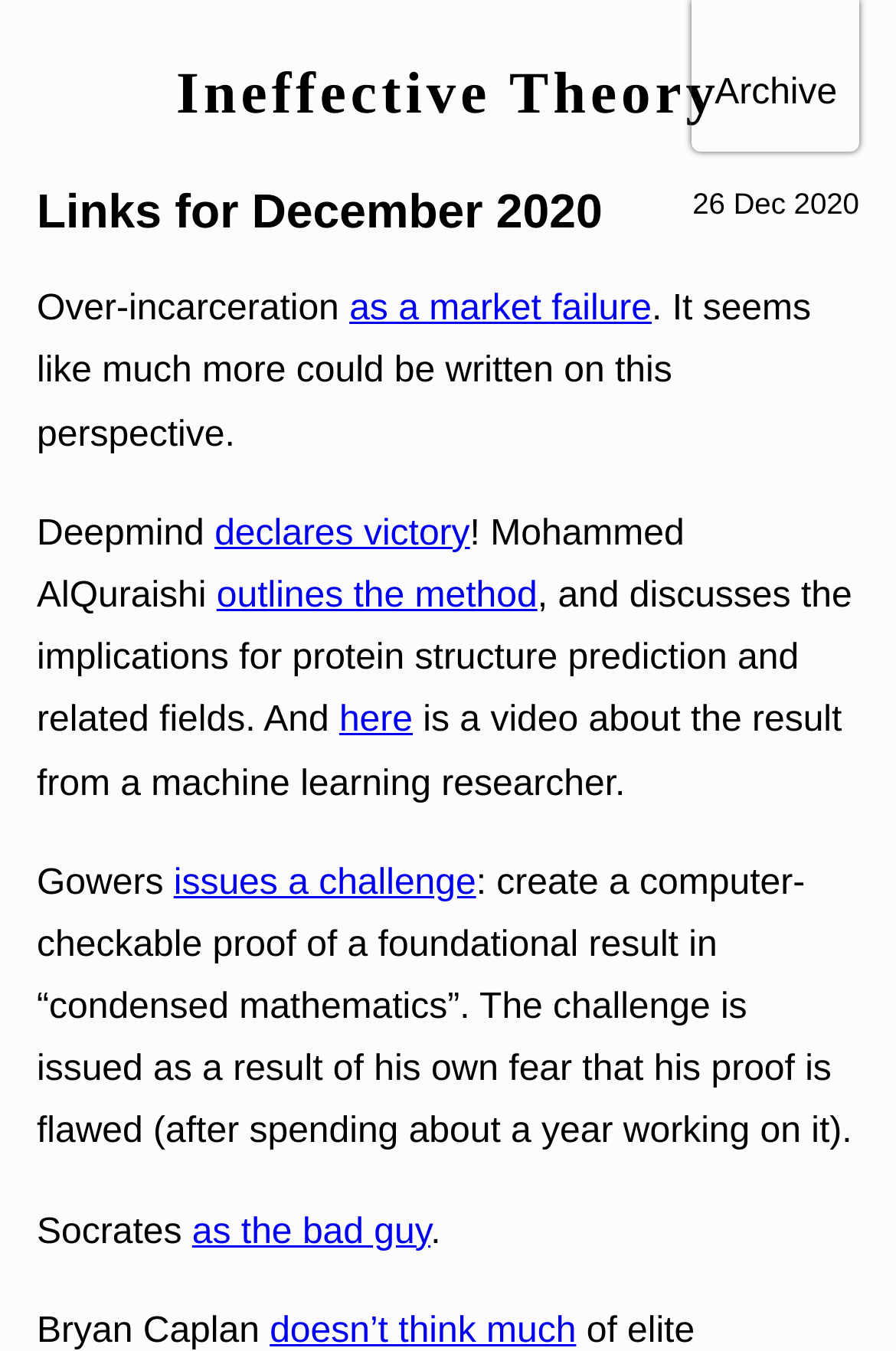What is the last name mentioned on this webpage? Refer to the image and provide a one-word or short phrase answer.

Caplan